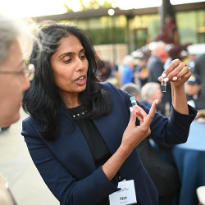Provide a brief response to the question below using a single word or phrase: 
What is the speaker's emotional state?

Excited and passionate